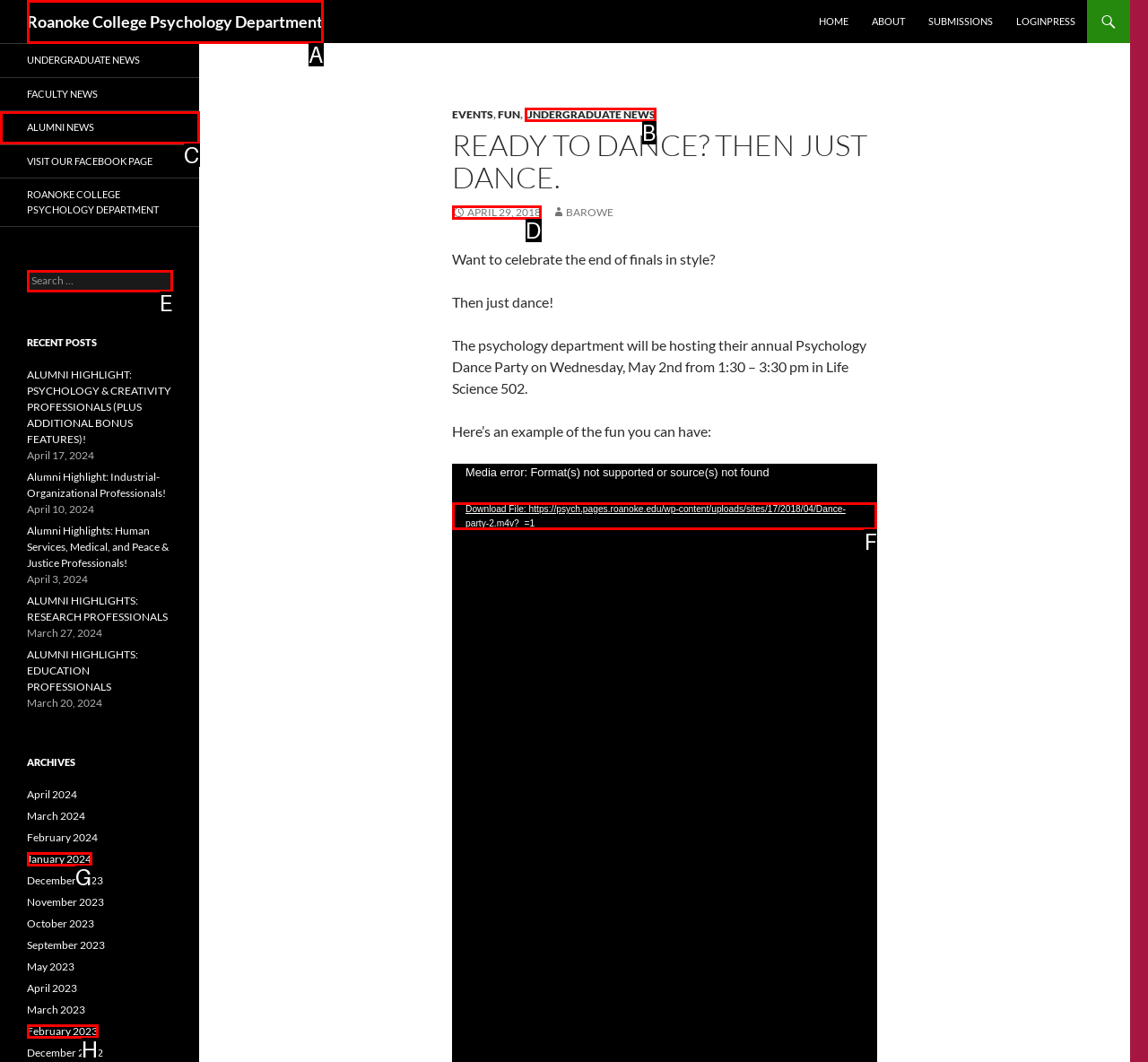Select the letter of the UI element you need to click on to fulfill this task: Download the dance party video. Write down the letter only.

F